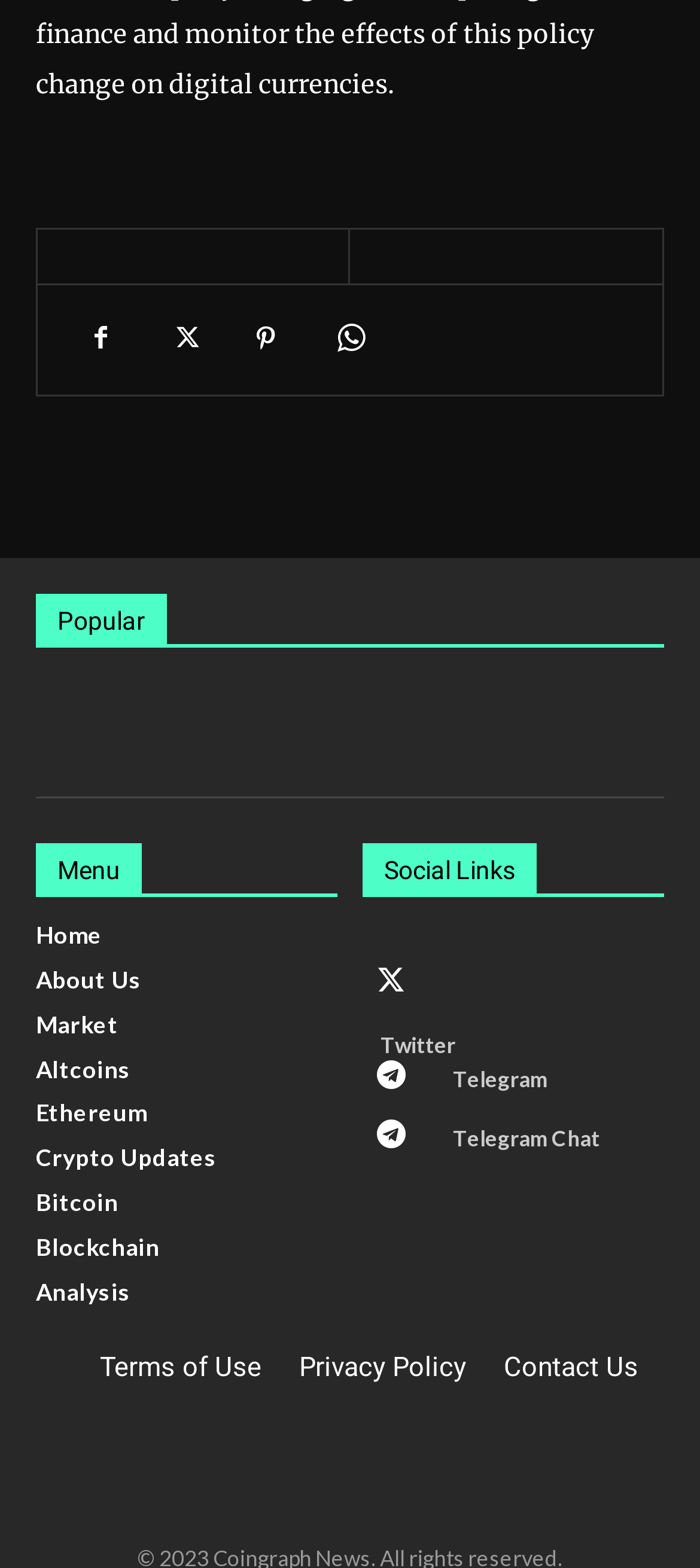How many headings are there on the page?
Using the image as a reference, give a one-word or short phrase answer.

3